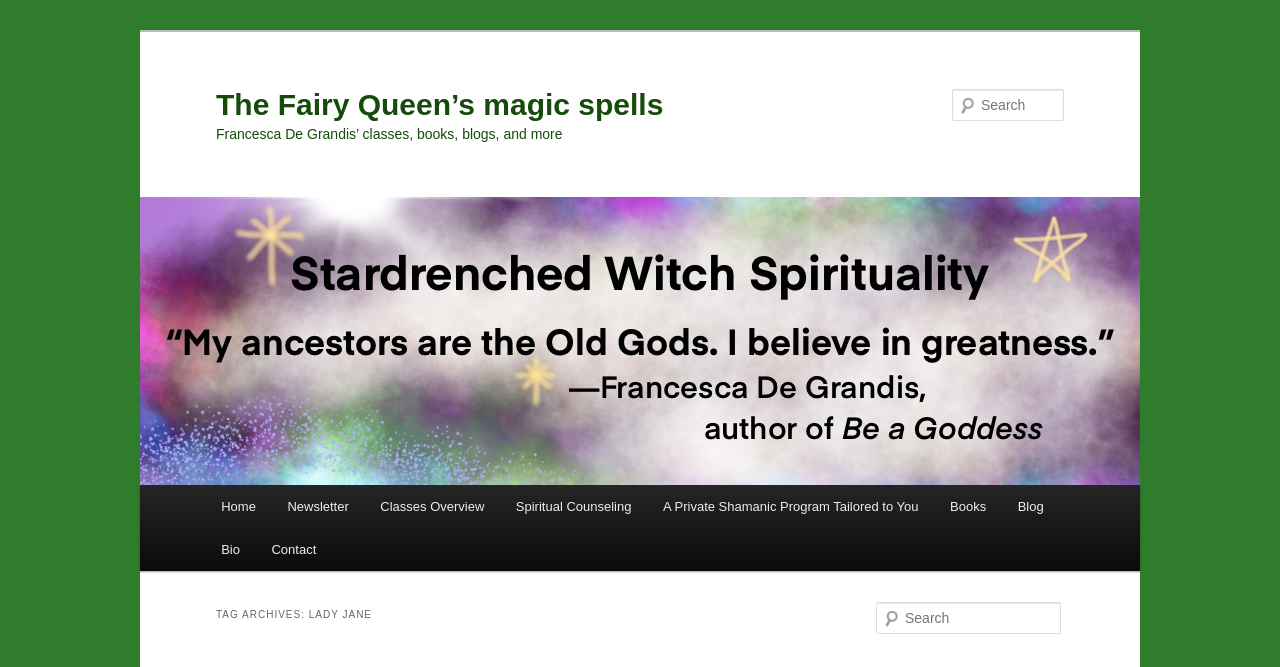Please examine the image and provide a detailed answer to the question: What is the main menu?

The main menu is a list of links that includes 'Home', 'Newsletter', 'Classes Overview', 'Spiritual Counseling', and other options, which suggests that it is a navigation menu for the website.